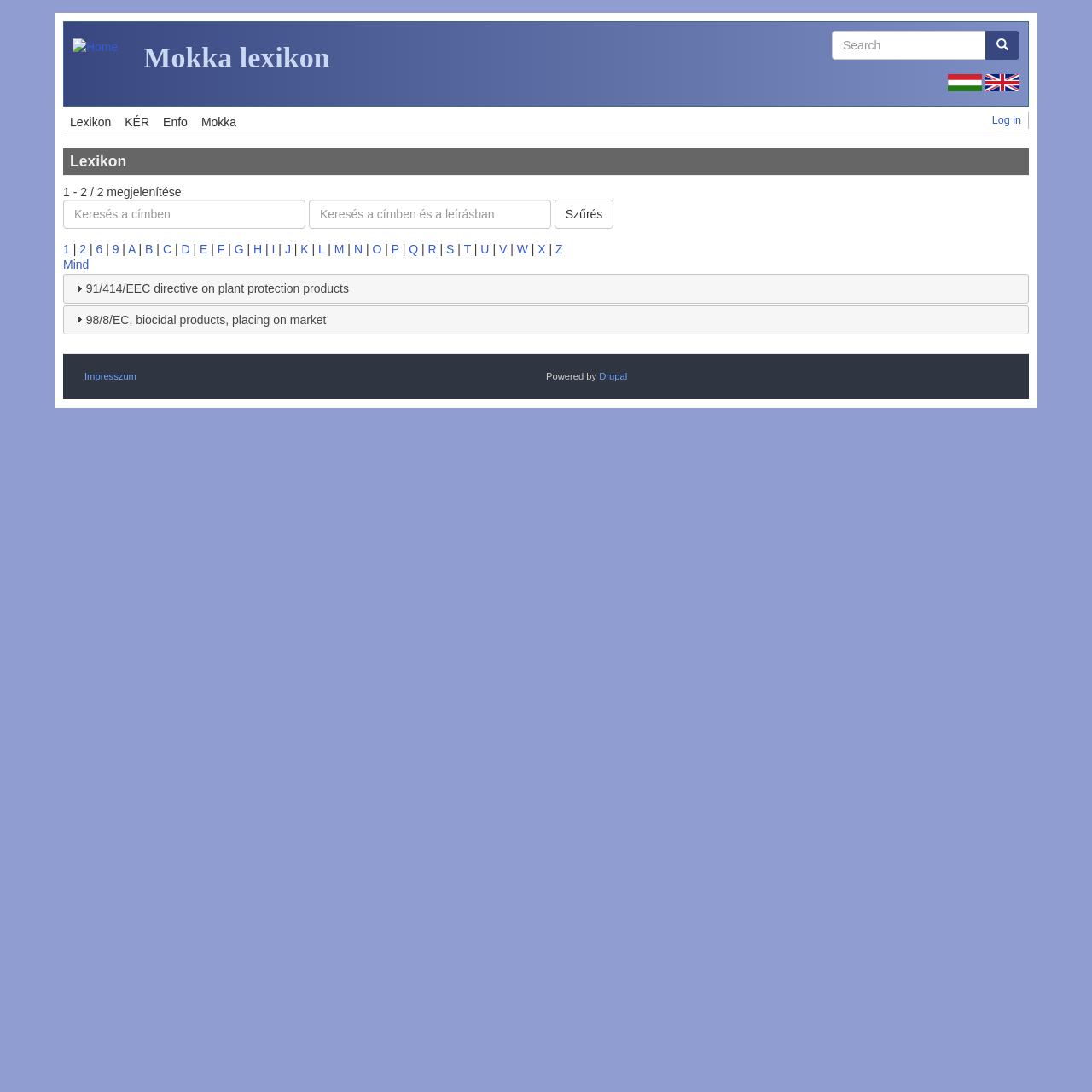What is the purpose of the search box?
Using the image as a reference, deliver a detailed and thorough answer to the question.

The search box is located at the top right corner of the webpage, and it allows users to search for specific terms or keywords within the lexikon. This feature is useful for users who are looking for specific information or want to narrow down their search results.